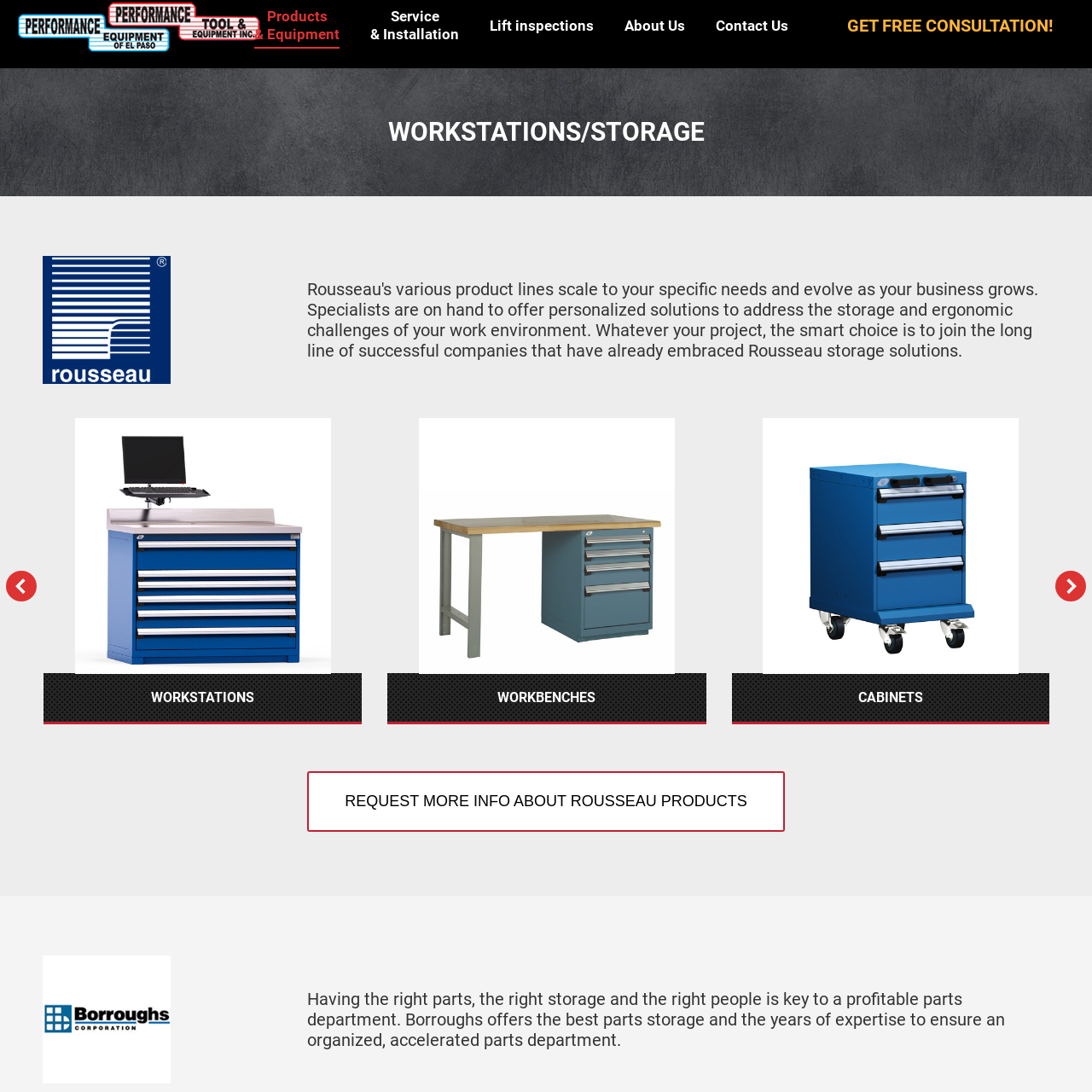Observe the area inside the red box, What is the purpose of smart storage choices? Respond with a single word or phrase.

Enhancing workplace efficiency